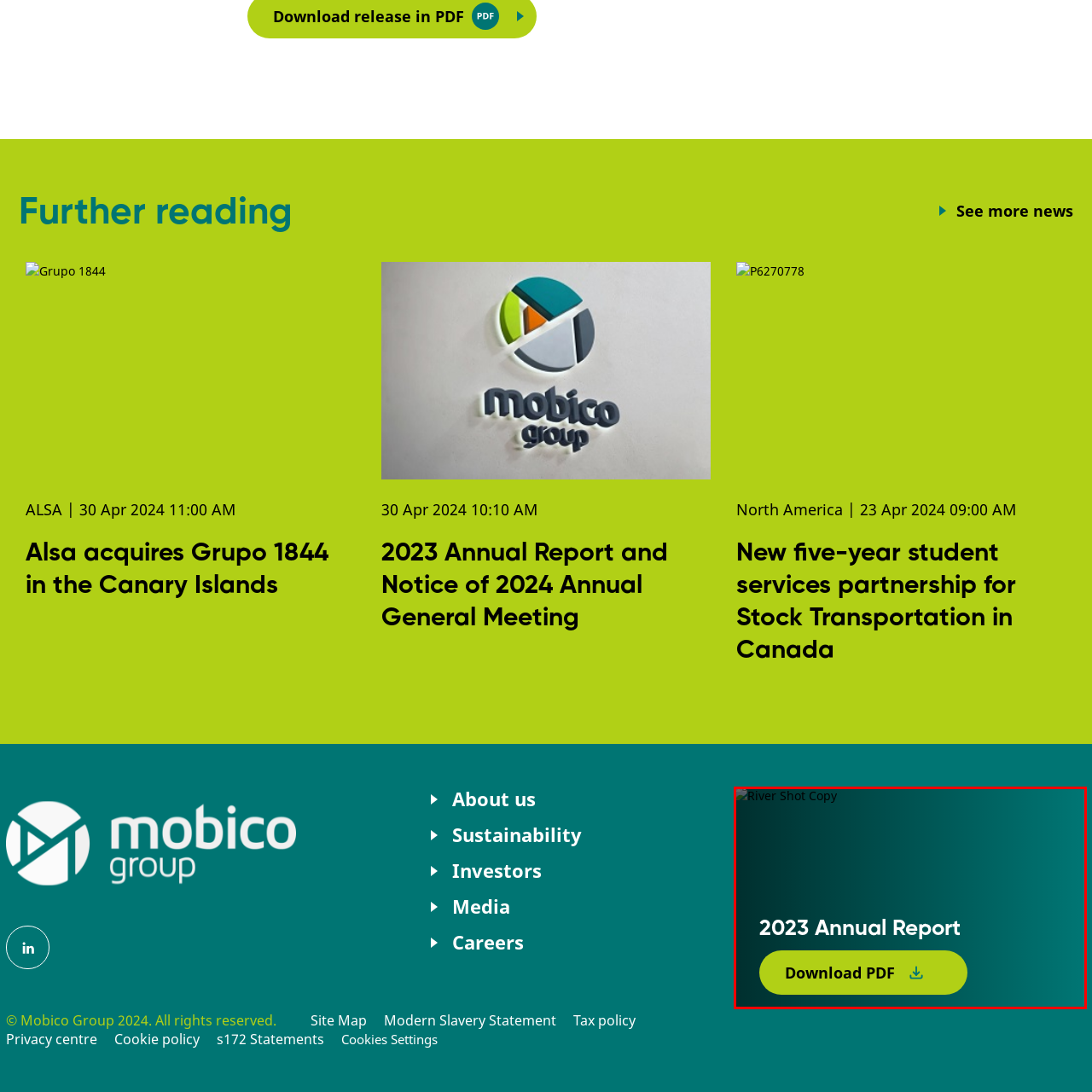Elaborate on the scene depicted inside the red bounding box.

The image features a visually appealing section titled "2023 Annual Report," prominently displayed against a gradient background blending shades of teal. Below the title, a bold and inviting button reads "Download PDF," highlighted in vibrant yellow, encouraging users to access the report. This design effectively draws attention to the report's significance, suggesting it contains important information or insights for the reader. The context implies a focus on transparency and accessibility, allowing stakeholders to engage with the annual report effortlessly.